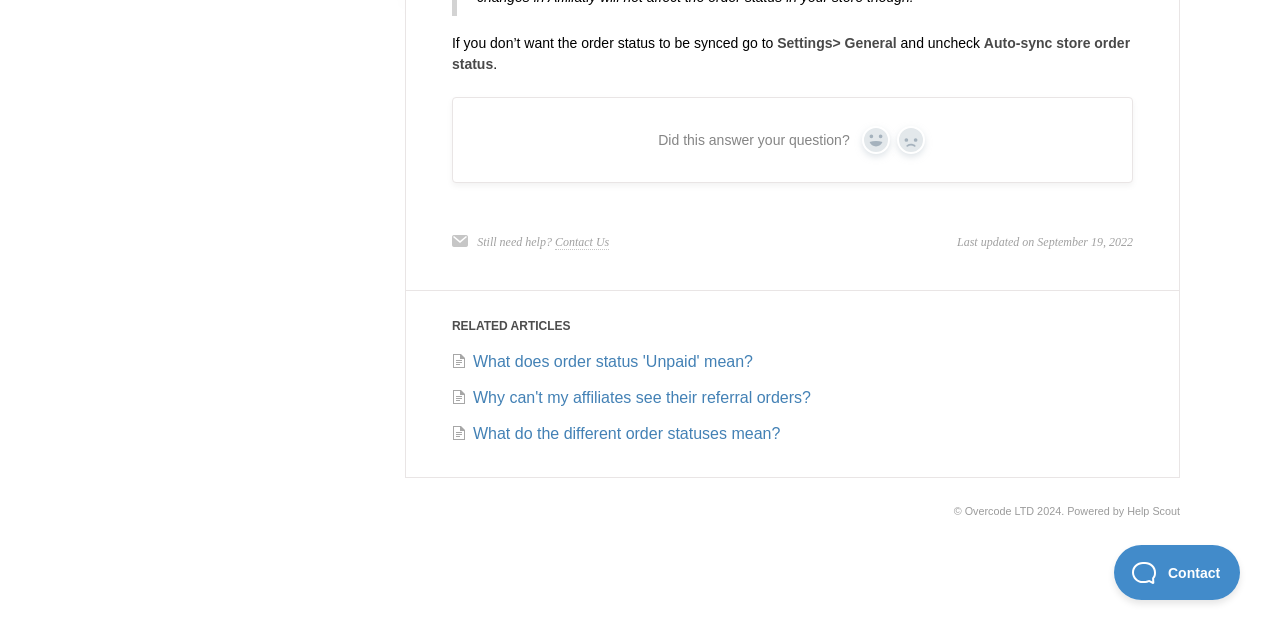Provide the bounding box coordinates in the format (top-left x, top-left y, bottom-right x, bottom-right y). All values are floating point numbers between 0 and 1. Determine the bounding box coordinate of the UI element described as: Yes

[0.673, 0.197, 0.695, 0.241]